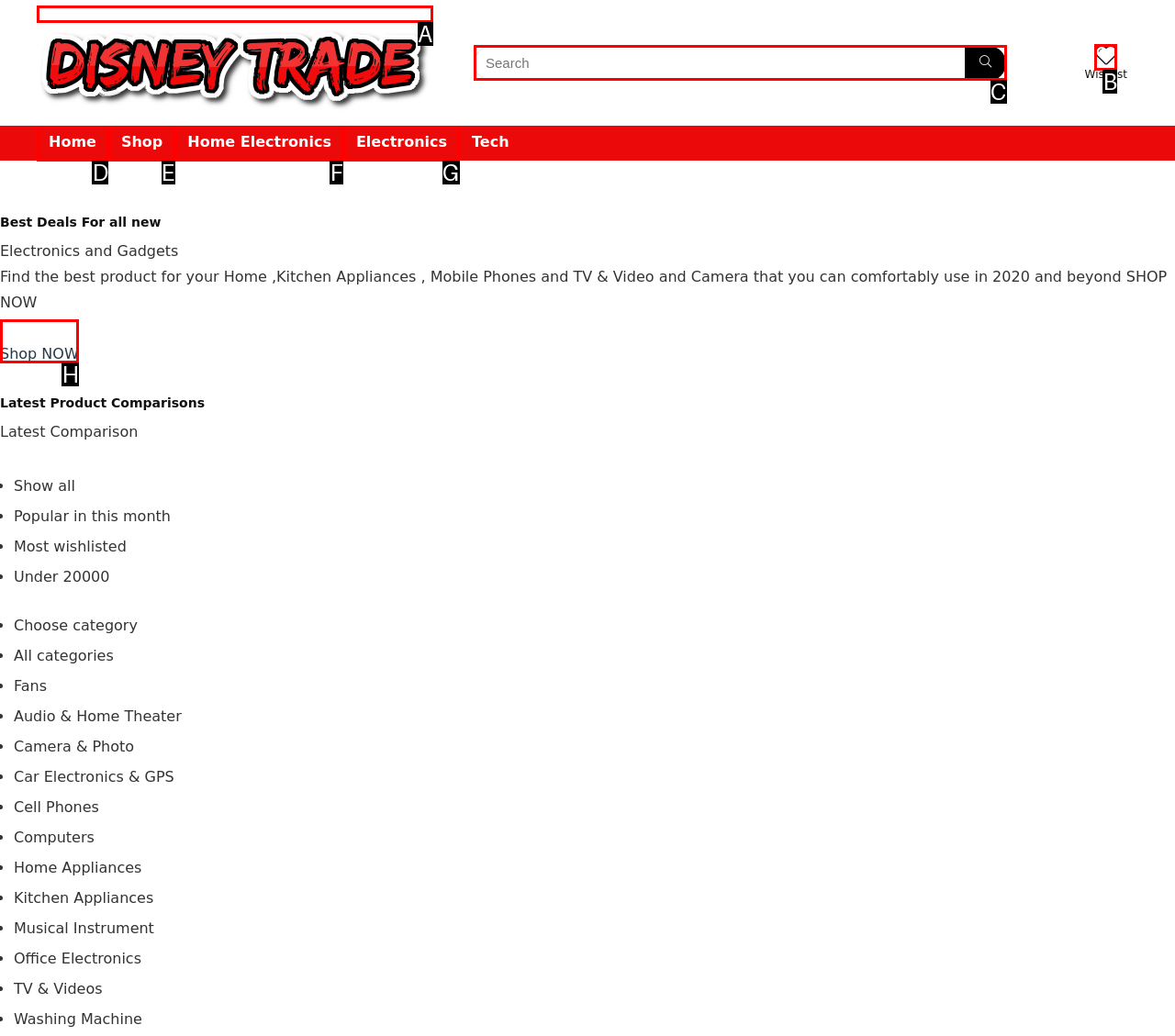Select the appropriate option that fits: parent_node: Wishlist
Reply with the letter of the correct choice.

B